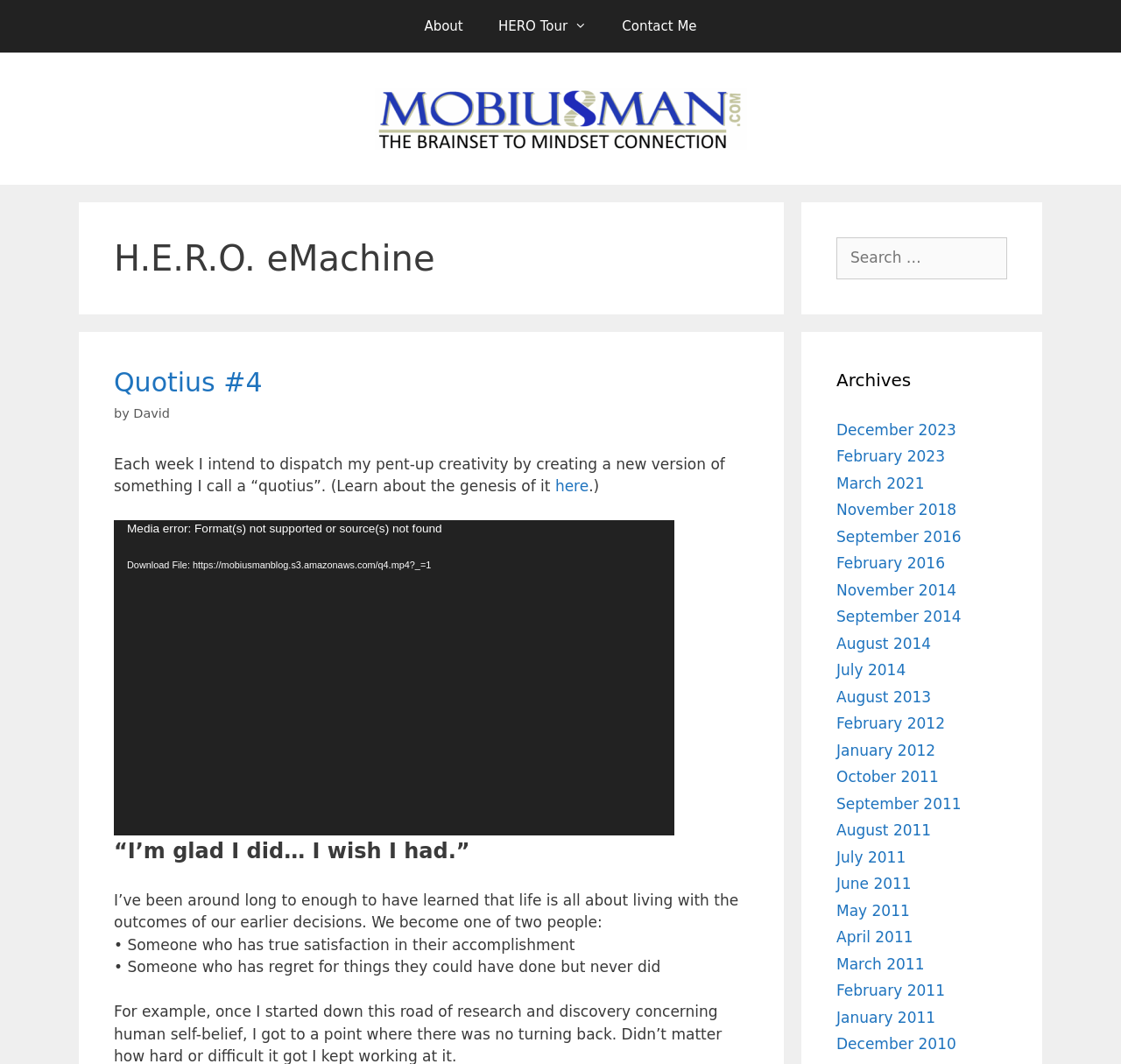Give a complete and precise description of the webpage's appearance.

The webpage is titled "H.E.R.O. eMachine – Mobiusman" and has a primary navigation menu at the top with links to "About", "HERO Tour", and "Contact Me". Below the navigation menu, there is a banner section with a link to "Mobiusman" and an image of the same name.

The main content area is divided into two sections. On the left, there is a header section with a heading "H.E.R.O. eMachine" and a subheading "Quotius #4" by David. Below this, there is a paragraph of text describing the concept of "quotius" and a link to learn more. Further down, there is a video player with a media error message, a download link, and controls to play, mute, and enter full screen.

On the right side of the main content area, there is a complementary section with a search box and a list of archives organized by month and year, with links to each archive. The archives list is quite extensive, with links to posts dating back to 2010.

At the bottom of the main content area, there are three paragraphs of text discussing the importance of living with the outcomes of our earlier decisions and the two types of people we can become as a result.